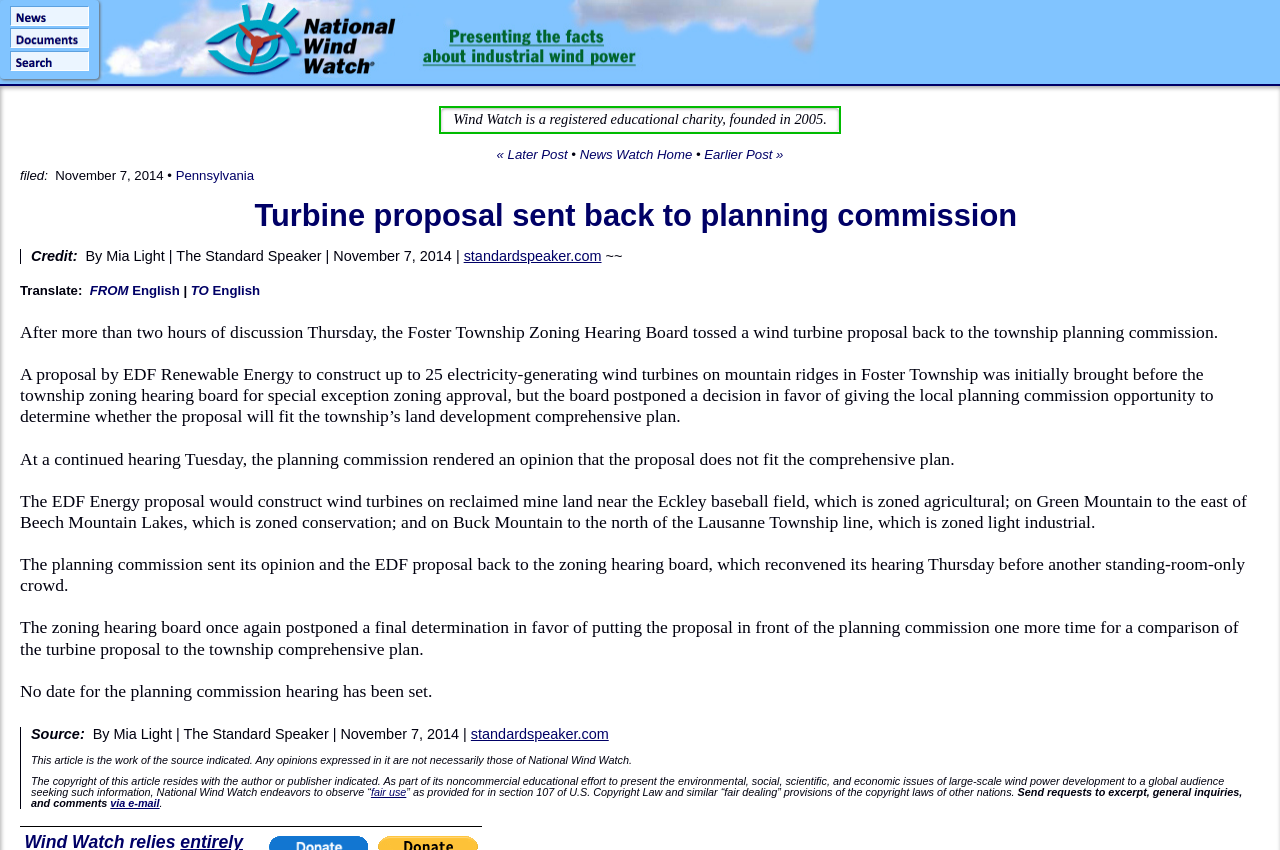Find the bounding box coordinates of the element to click in order to complete the given instruction: "Visit National Wind Watch website."

[0.0, 0.079, 0.562, 0.096]